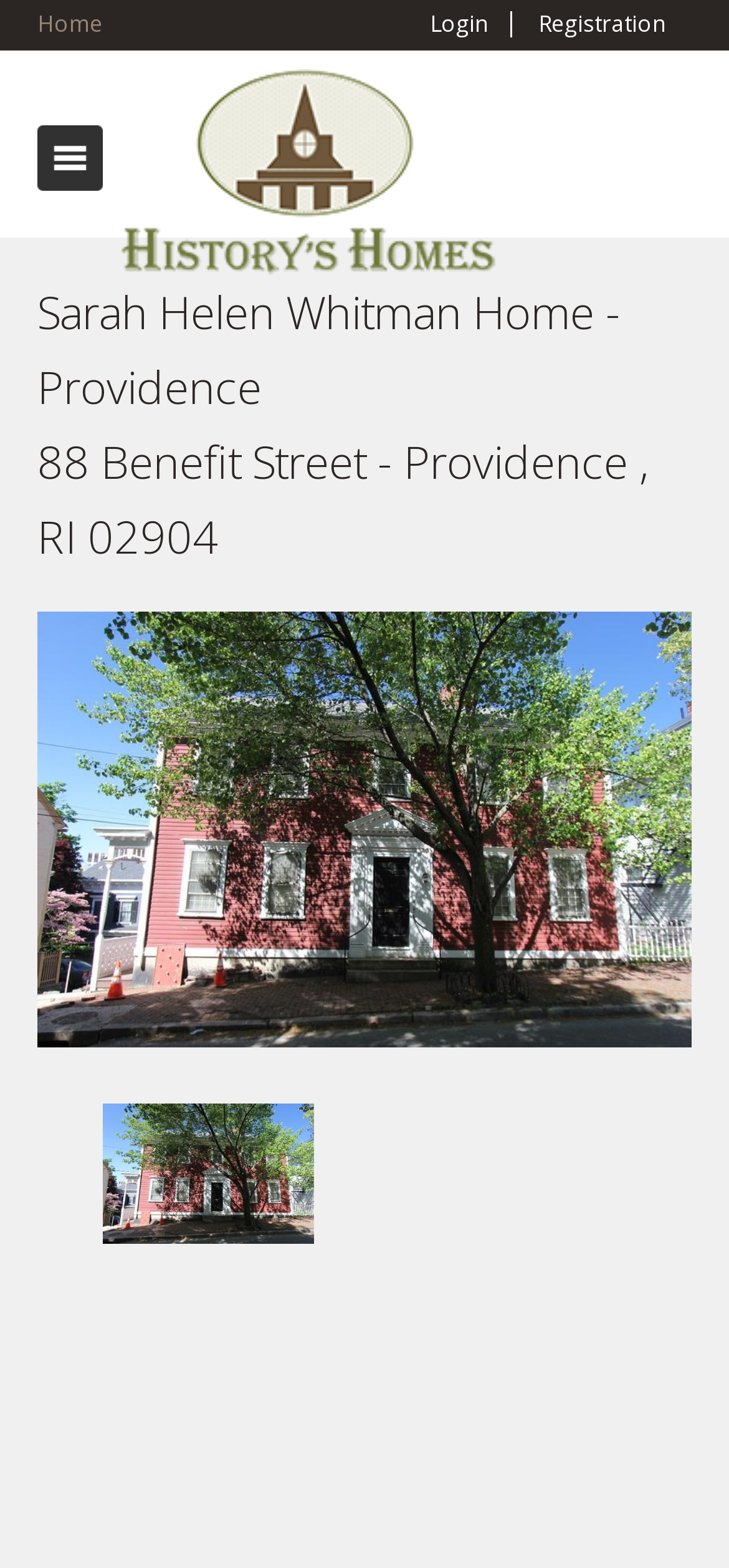Generate a comprehensive description of the webpage content.

The webpage is about Sarah Helen Whitman's home, located on Benefit Street in Providence, Rhode Island. At the top left of the page, there are three links: "Home", "Login", and "Registration", in that order. Below these links, there is a navigation toggle button. 

To the right of the navigation toggle button, there is a link "Home - History's Homes - Historic Interesting Homes" with an accompanying image. This link and image combination takes up a significant portion of the top section of the page.

Below this section, there is a heading that reads "Sarah Helen Whitman Home - Providence 88 Benefit Street - Providence, RI 02904". This heading spans almost the entire width of the page.

Below the heading, there is a large image that takes up most of the page's width, showcasing Sarah Helen Whitman's home. At the bottom left of the page, there is another image, smaller in size, also related to Sarah Helen Whitman's home.